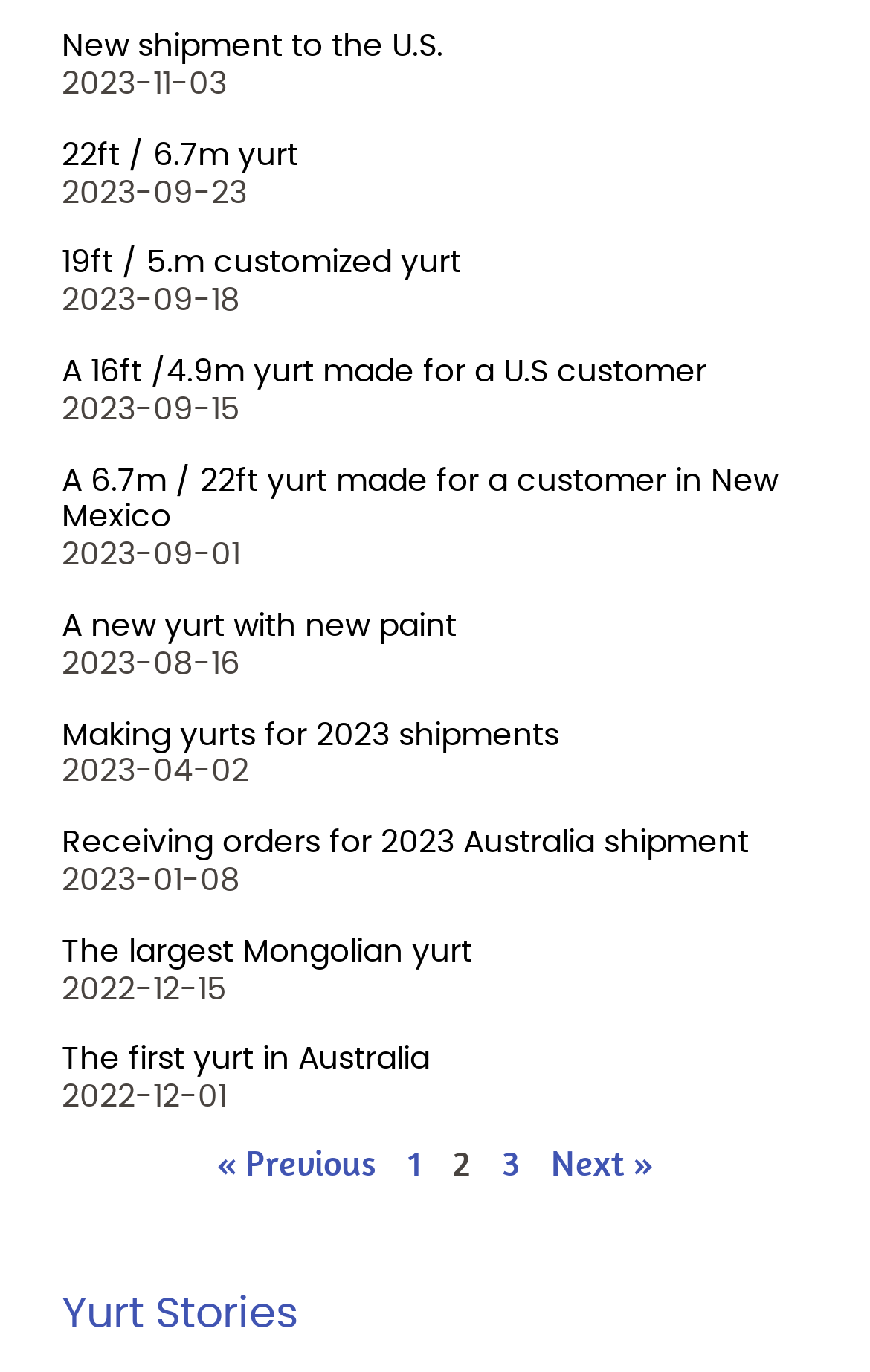Provide the bounding box coordinates for the UI element that is described as: "The first yurt in Australia".

[0.071, 0.761, 0.494, 0.784]